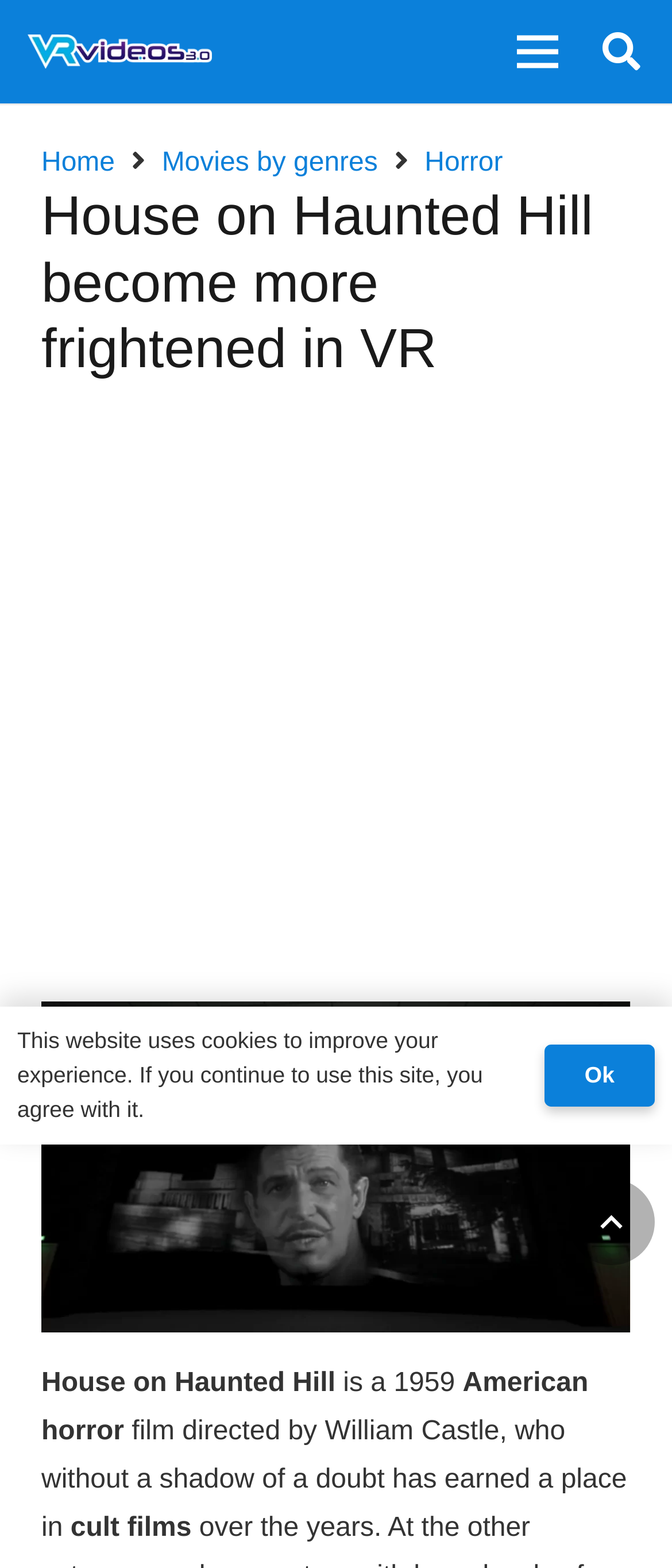Summarize the webpage comprehensively, mentioning all visible components.

The webpage is about the 1959 American horror film "House on Haunted Hill" directed by William Castle. At the top left corner, there is a link to "Link" and a link to "Menu" at the top right corner. Next to the "Menu" link, there is a "Search" link. Below the "Search" link, there is a menu with links to "Home", "Movies by genres", and "Horror".

The main title of the webpage, "House on Haunted Hill become more frightened in VR", is displayed prominently in the middle of the top section. Below the title, there is an advertisement iframe that spans the entire width of the page.

The main content of the webpage is a brief description of the film, which is divided into four paragraphs. The first paragraph starts with "is a 1959" and is located at the middle left of the page. The second paragraph, "American horror", is located to the right of the first paragraph. The third paragraph, "film directed by William Castle, who without a shadow of a doubt has earned a place in", is located below the first paragraph. The fourth paragraph, "cult films", is located below the third paragraph.

At the bottom right corner of the page, there is a link to "Back to top". Below that, there is a notification about the website using cookies, with an "Ok" button to the right.